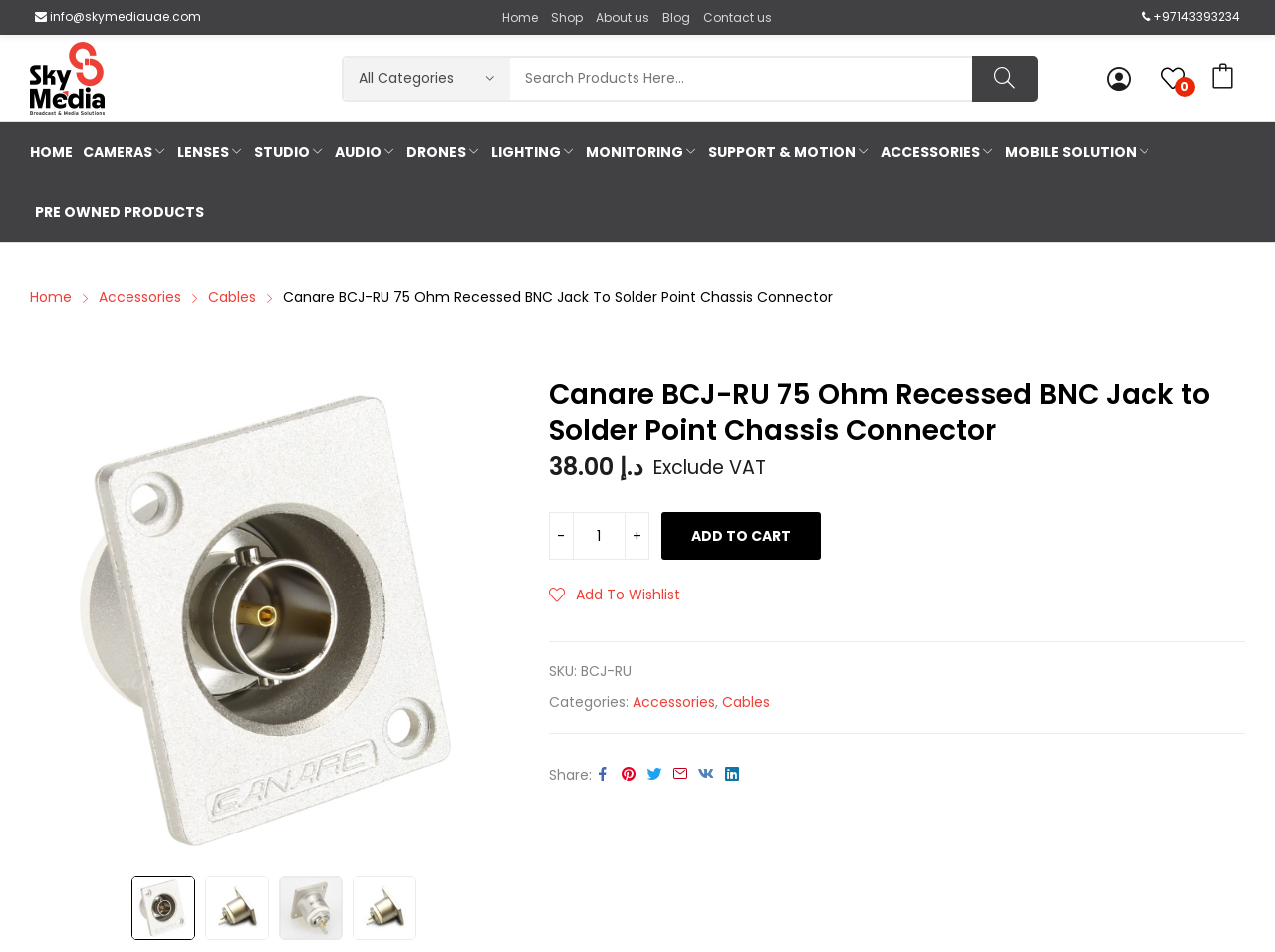Identify the bounding box coordinates for the element you need to click to achieve the following task: "View cameras". Provide the bounding box coordinates as four float numbers between 0 and 1, in the form [left, top, right, bottom].

[0.065, 0.129, 0.131, 0.191]